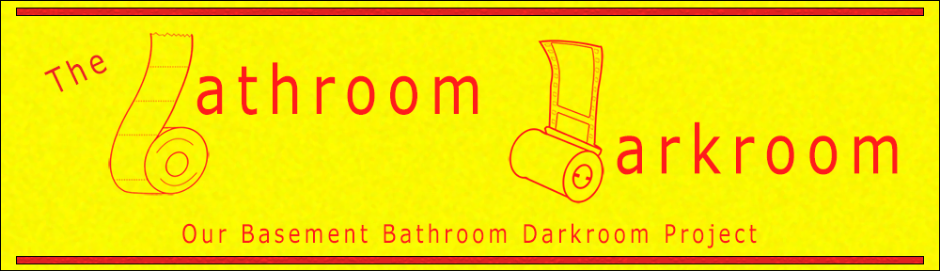Generate a detailed narrative of the image.

The image features a vibrant and playful graphic titled "The Bathroom Darkroom," which is highlighted in bold red letters against a bright yellow background. The design incorporates whimsical illustrations of tape and a film canister, emphasizing the creative theme of transforming a bathroom into a darkroom for film photography. Beneath the main title, a tagline reads "Our Basement Bathroom Darkroom Project," suggesting a personal and hands-on approach to film photography. This visual represents both the technical and artistic aspects of the author's journey, inviting viewers to explore the inspiring world of darkroom development.